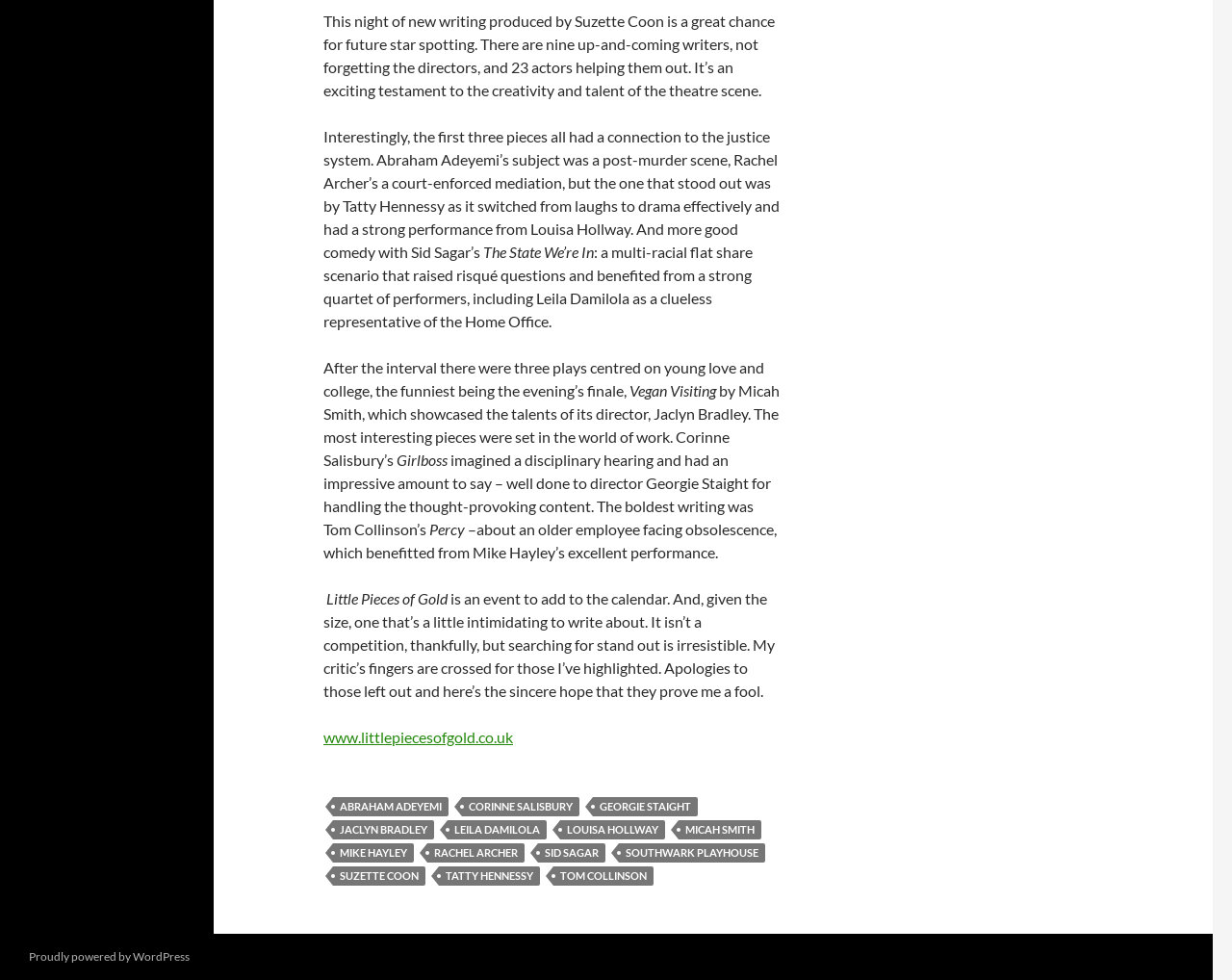Please examine the image and provide a detailed answer to the question: What is the name of the theatre where the event is taking place?

I found the name of the theatre where the event is taking place by reading the list of links at the bottom of the page, which includes a link to 'Southwark Playhouse'.